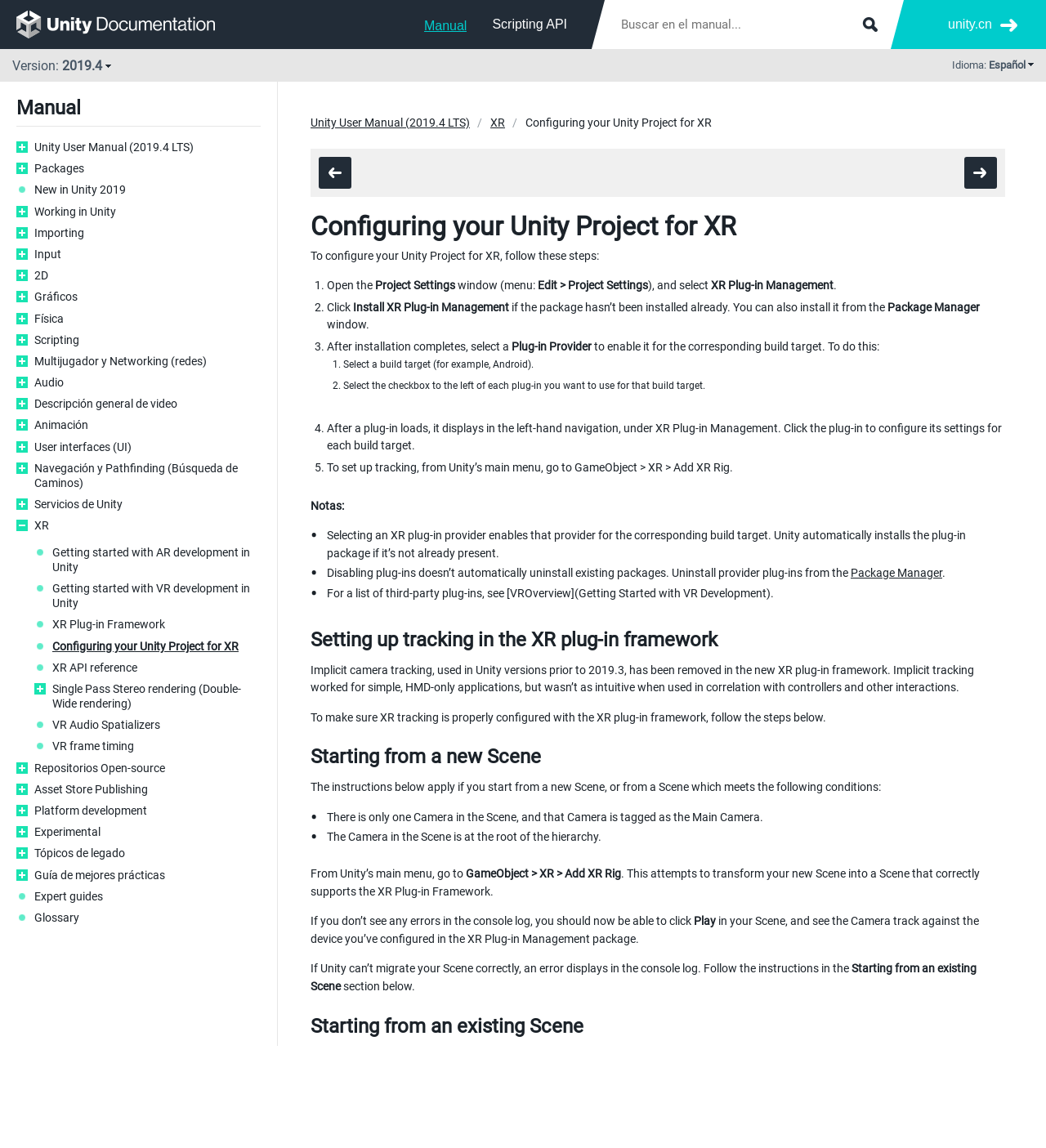Identify the bounding box of the UI component described as: "Unity User Manual (2019.4 LTS)".

[0.297, 0.1, 0.449, 0.115]